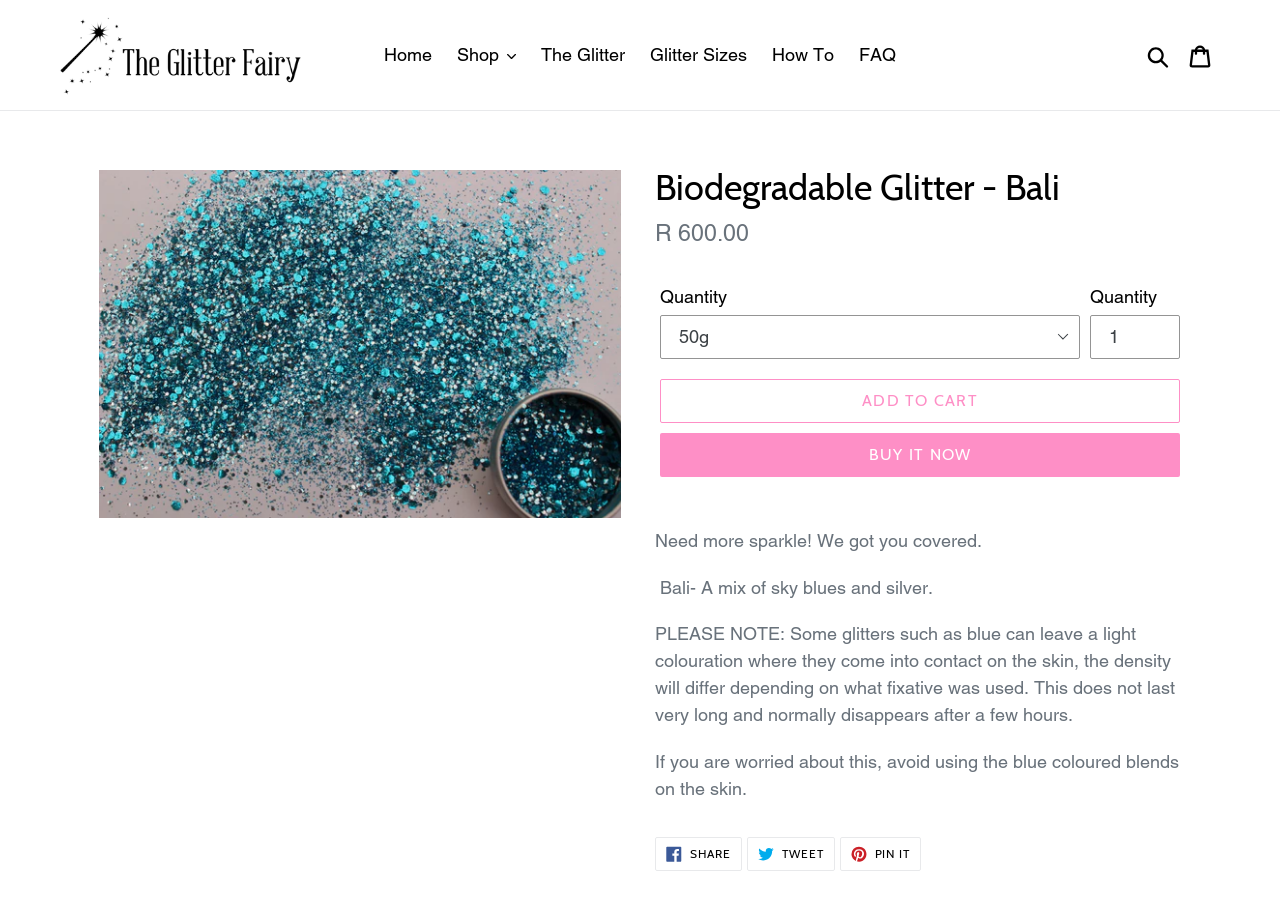Provide a thorough and detailed response to the question by examining the image: 
What is the regular price of the glitter?

I found the answer by examining the description list element which contains the static text 'Regular price' and its corresponding value 'R 600.00'.